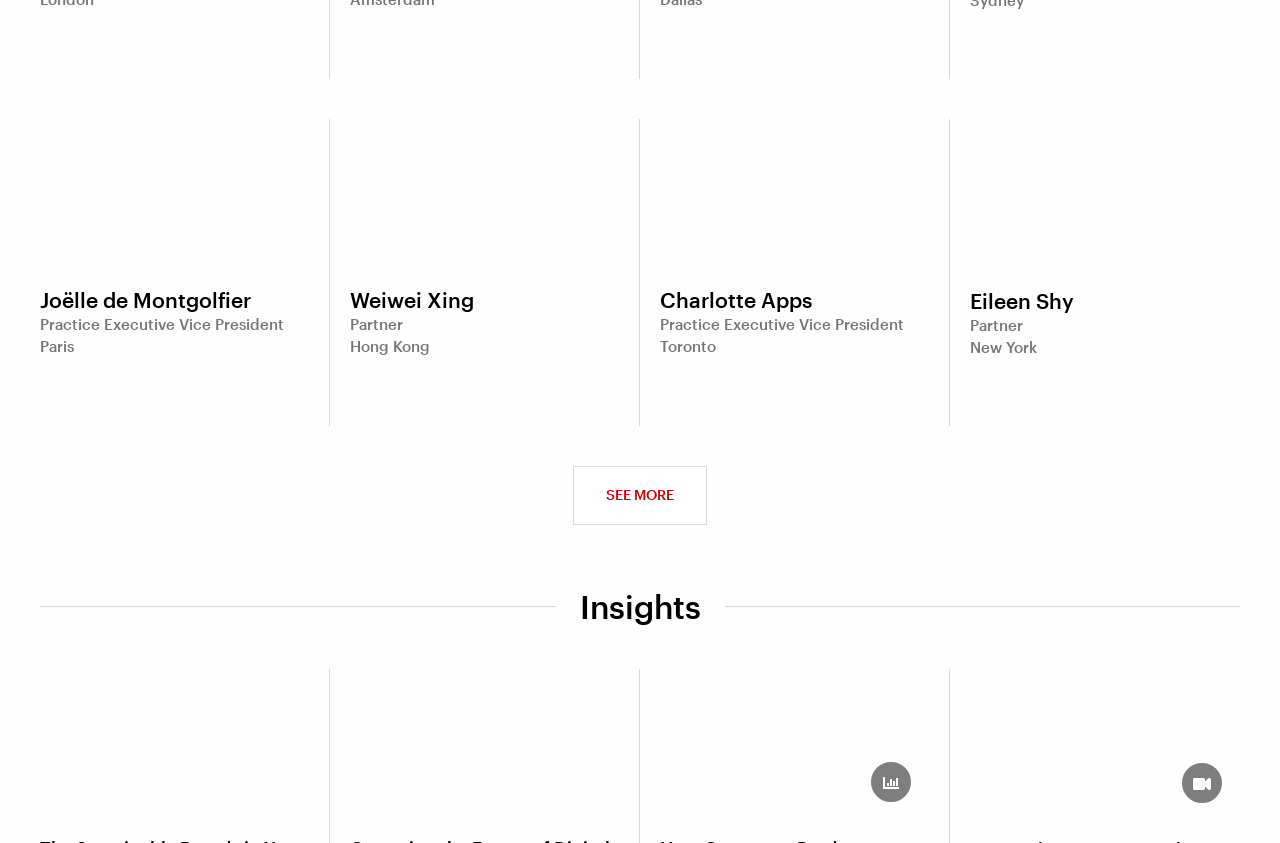Given the element description, predict the bounding box coordinates in the format (top-left x, top-left y, bottom-right x, bottom-right y). Make sure all values are between 0 and 1. Here is the element description: See more

[0.448, 0.553, 0.552, 0.623]